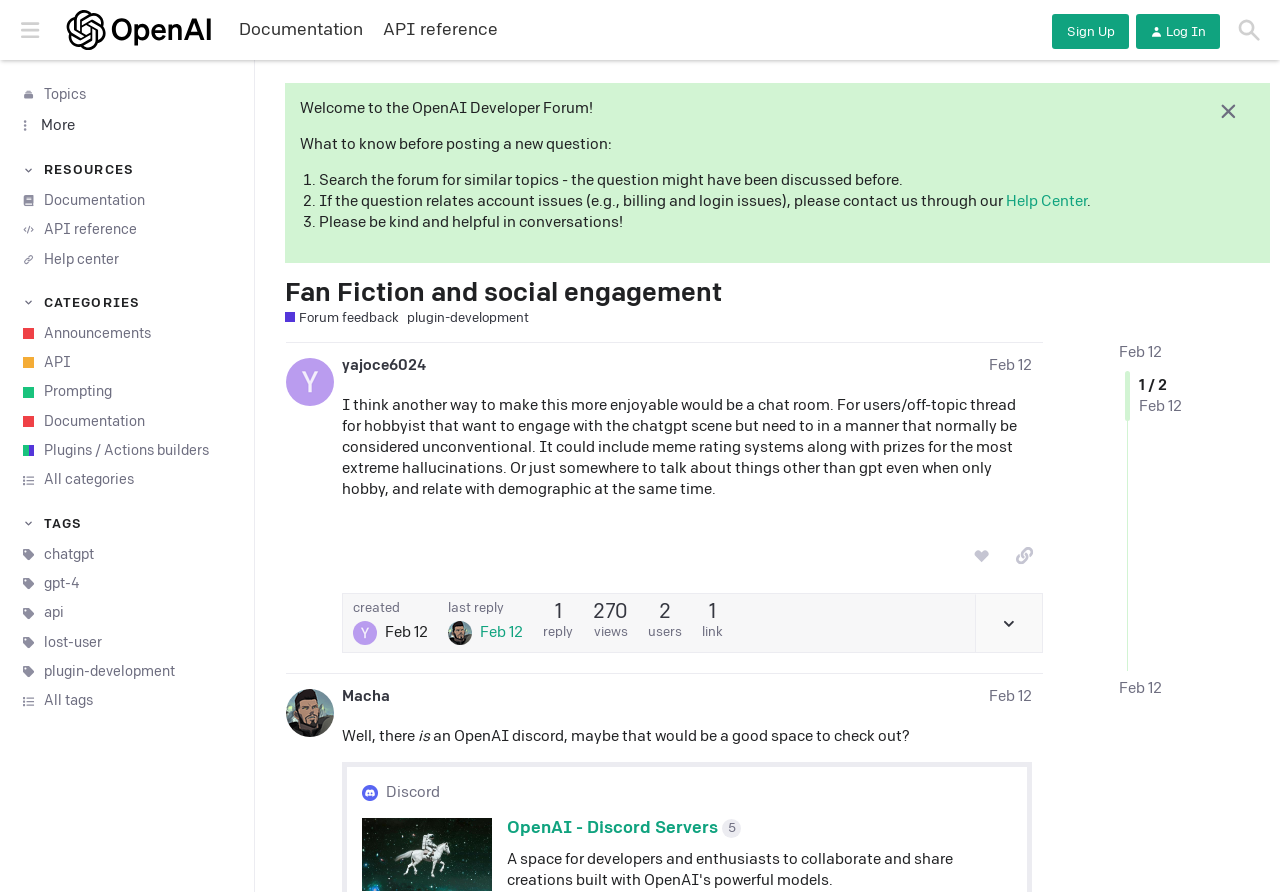Locate the bounding box coordinates of the element that needs to be clicked to carry out the instruction: "View the previous article '600 NEWARK STUDENTS ATTENDED THE PREMIERE DINNER EVENT TO CELEBRATE THE LAUNCH OF THE OTHER SIDE OF NEWARK'". The coordinates should be given as four float numbers ranging from 0 to 1, i.e., [left, top, right, bottom].

None